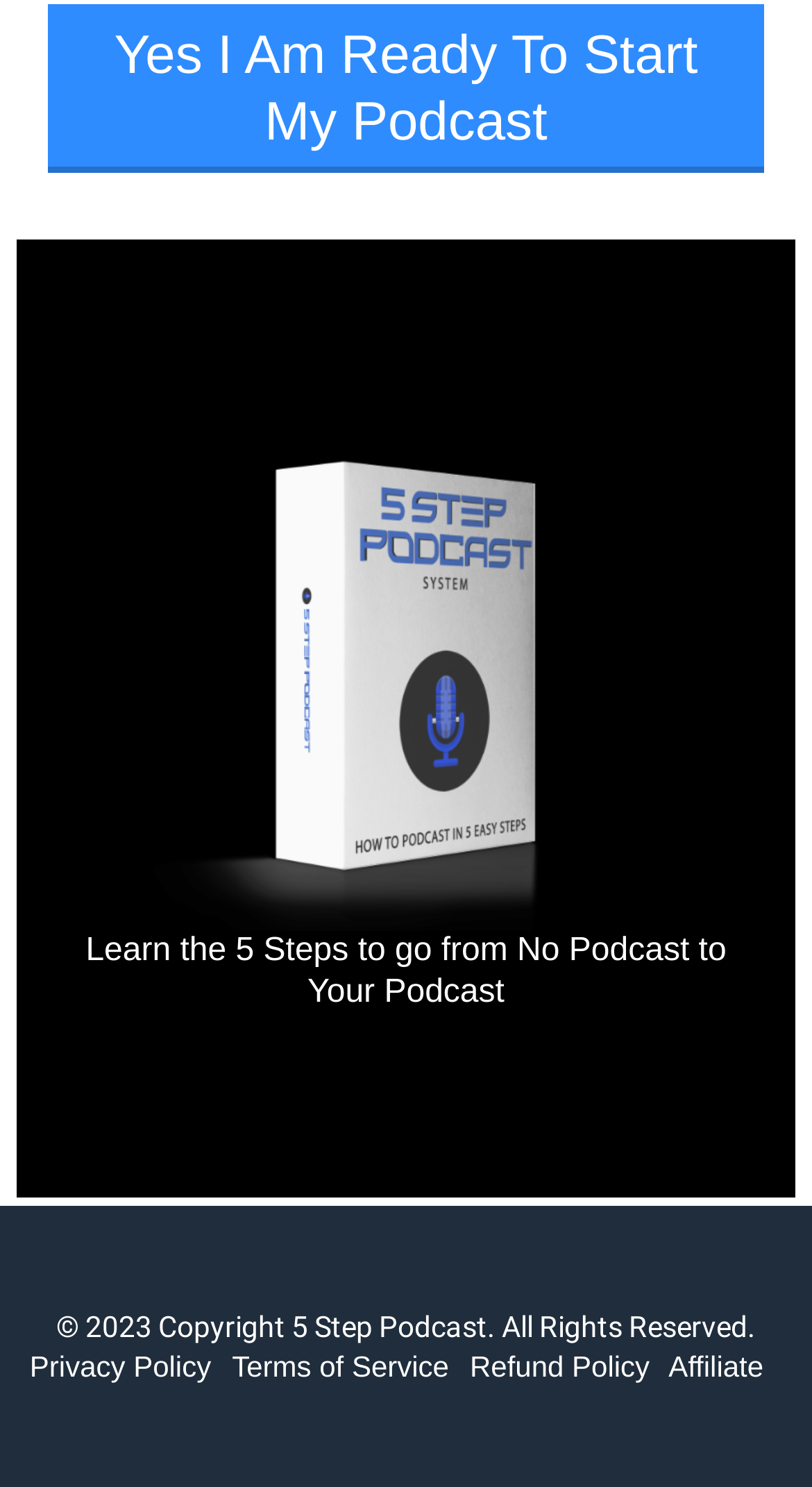Identify the bounding box coordinates of the clickable region necessary to fulfill the following instruction: "Learn the 5 Steps to go from No Podcast to Your Podcast". The bounding box coordinates should be four float numbers between 0 and 1, i.e., [left, top, right, bottom].

[0.082, 0.626, 0.918, 0.682]